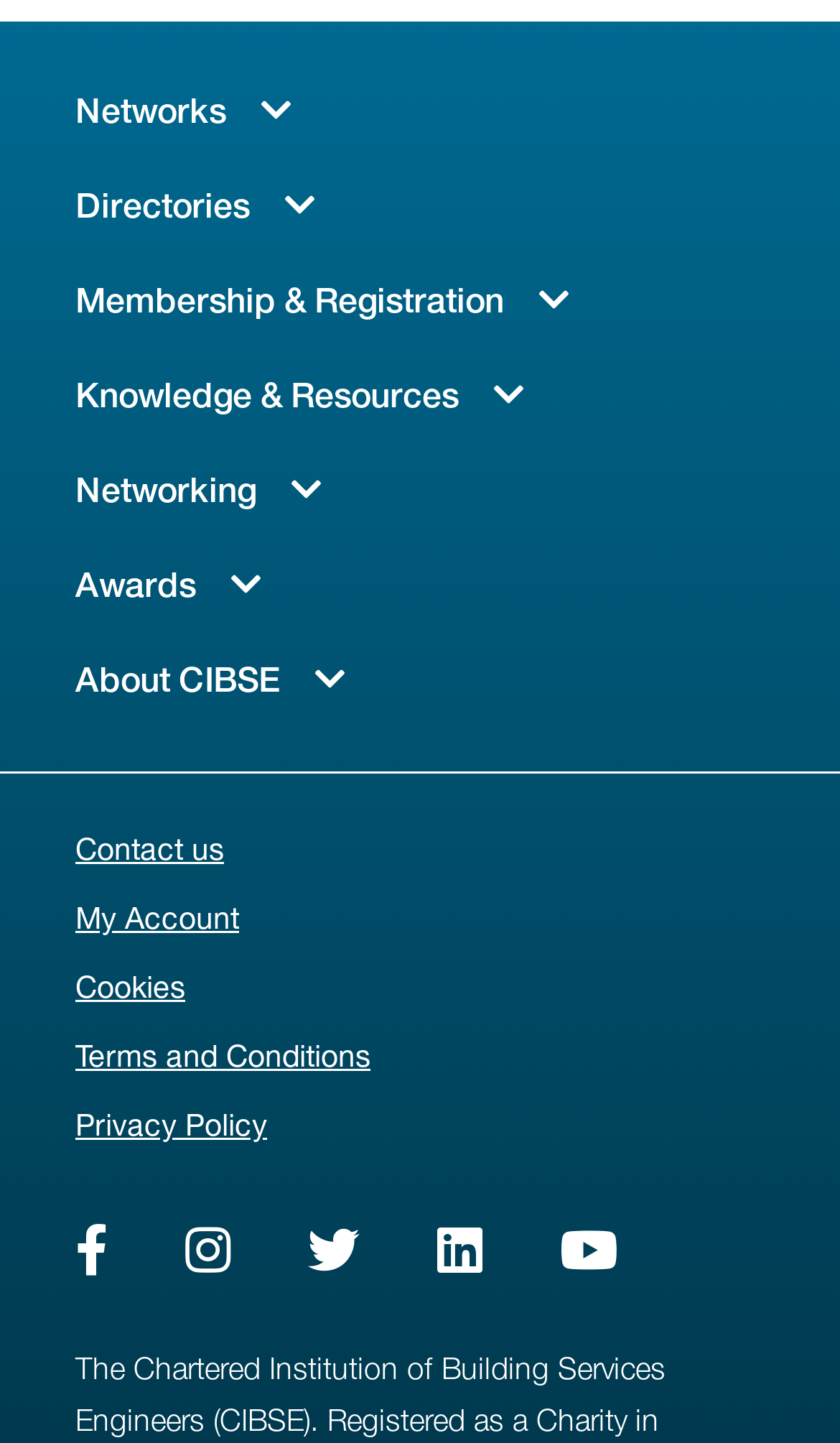Please give a short response to the question using one word or a phrase:
How many social media links are at the bottom of the page?

5